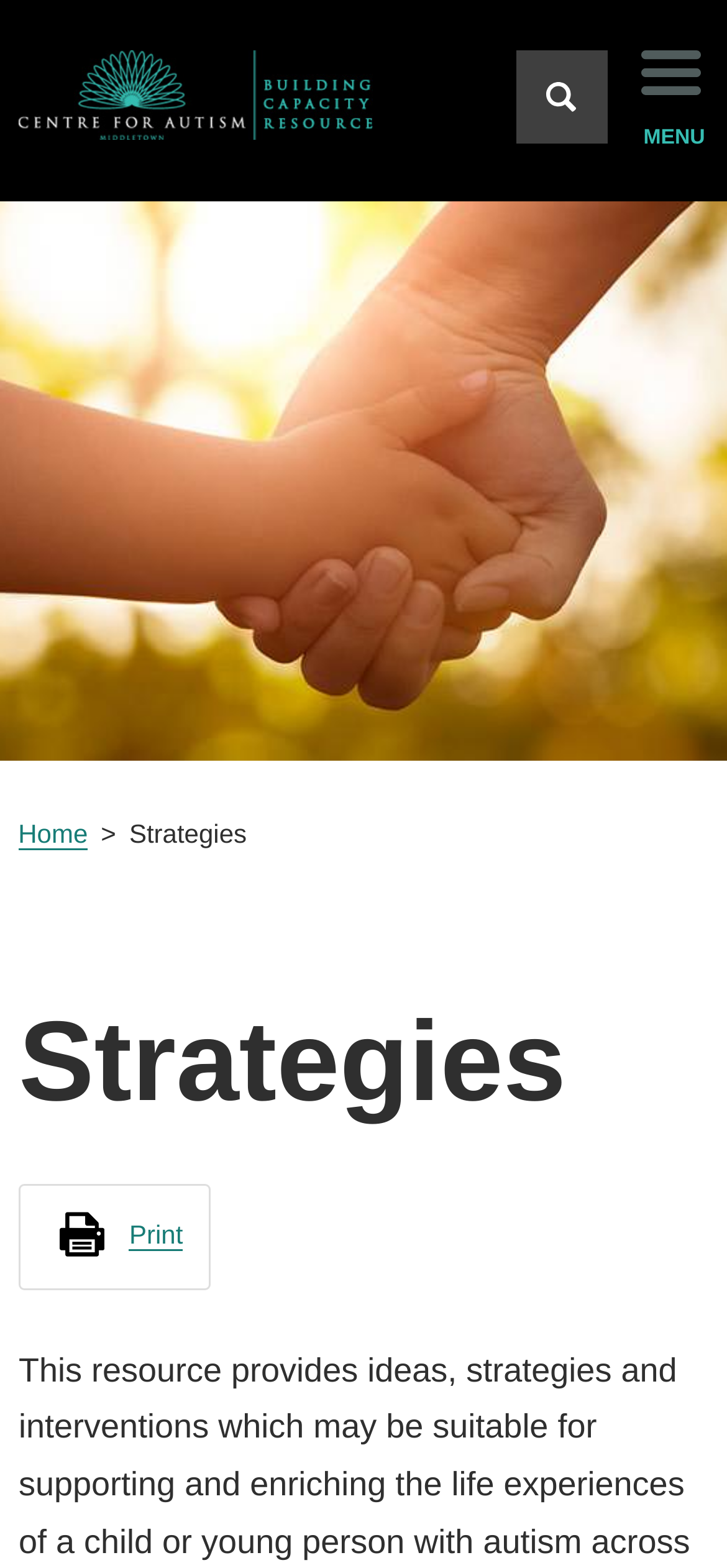Find and specify the bounding box coordinates that correspond to the clickable region for the instruction: "Close the menu".

[0.853, 0.009, 0.98, 0.068]